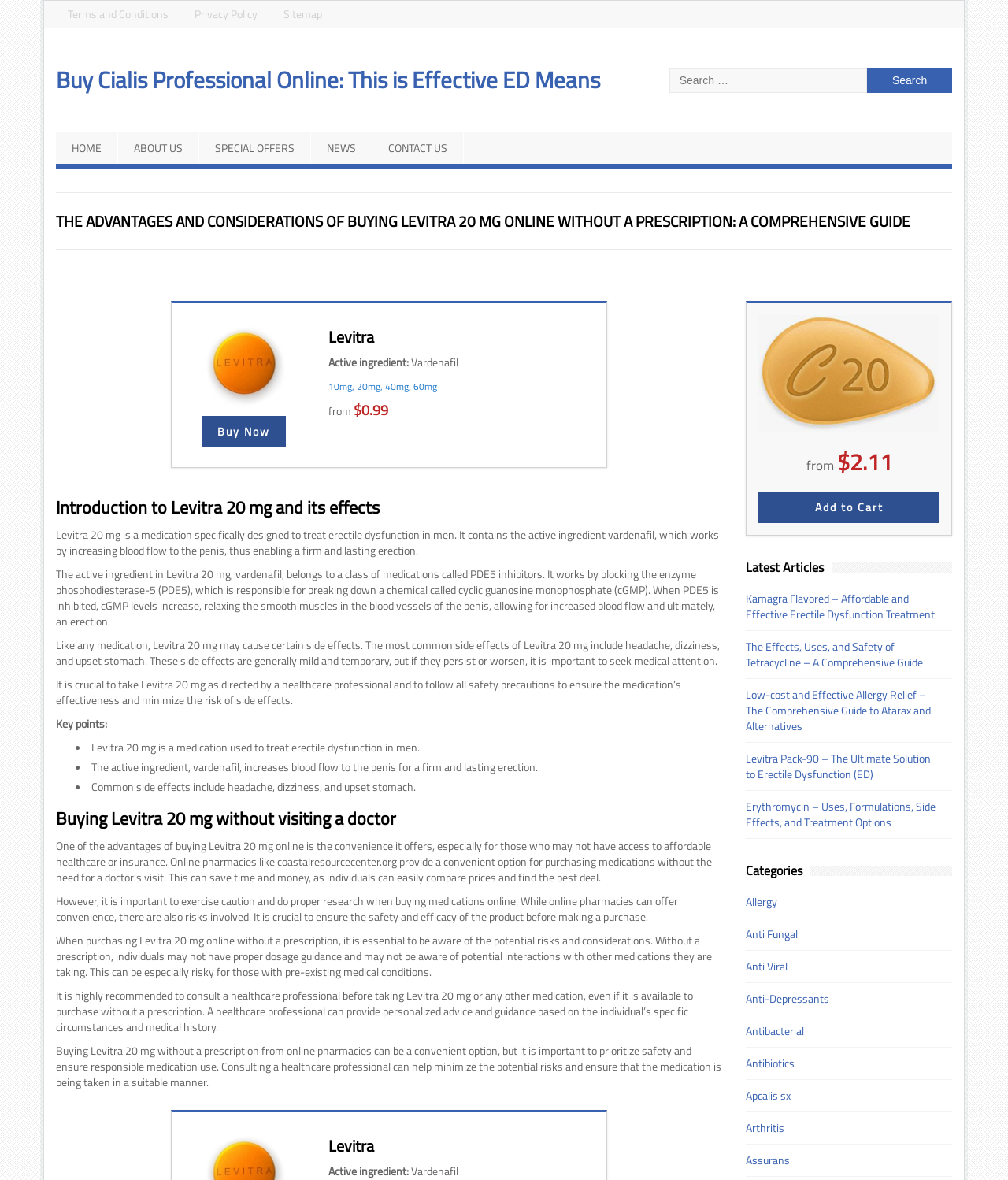Determine the bounding box for the HTML element described here: "About Us". The coordinates should be given as [left, top, right, bottom] with each number being a float between 0 and 1.

[0.117, 0.112, 0.198, 0.139]